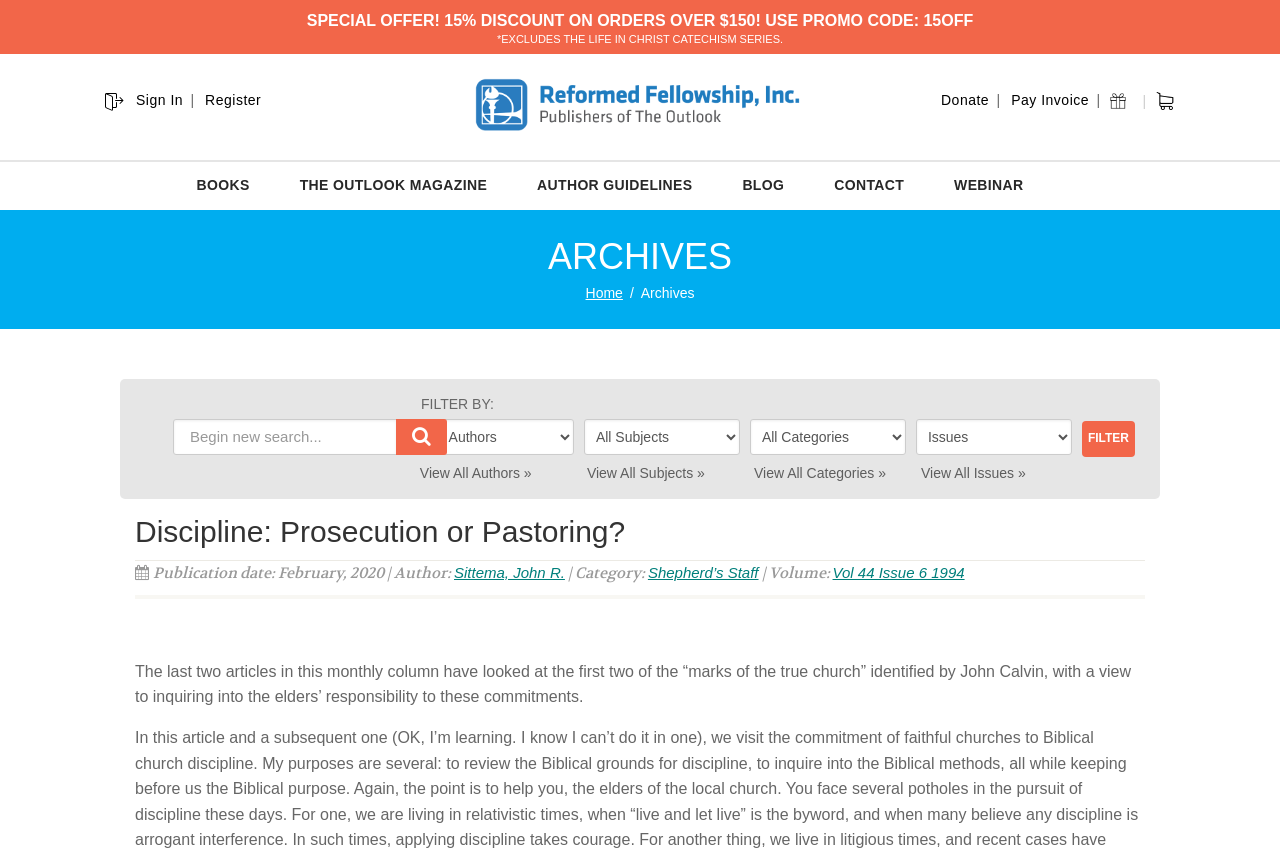Provide the bounding box coordinates for the UI element that is described as: "Back to top".

None